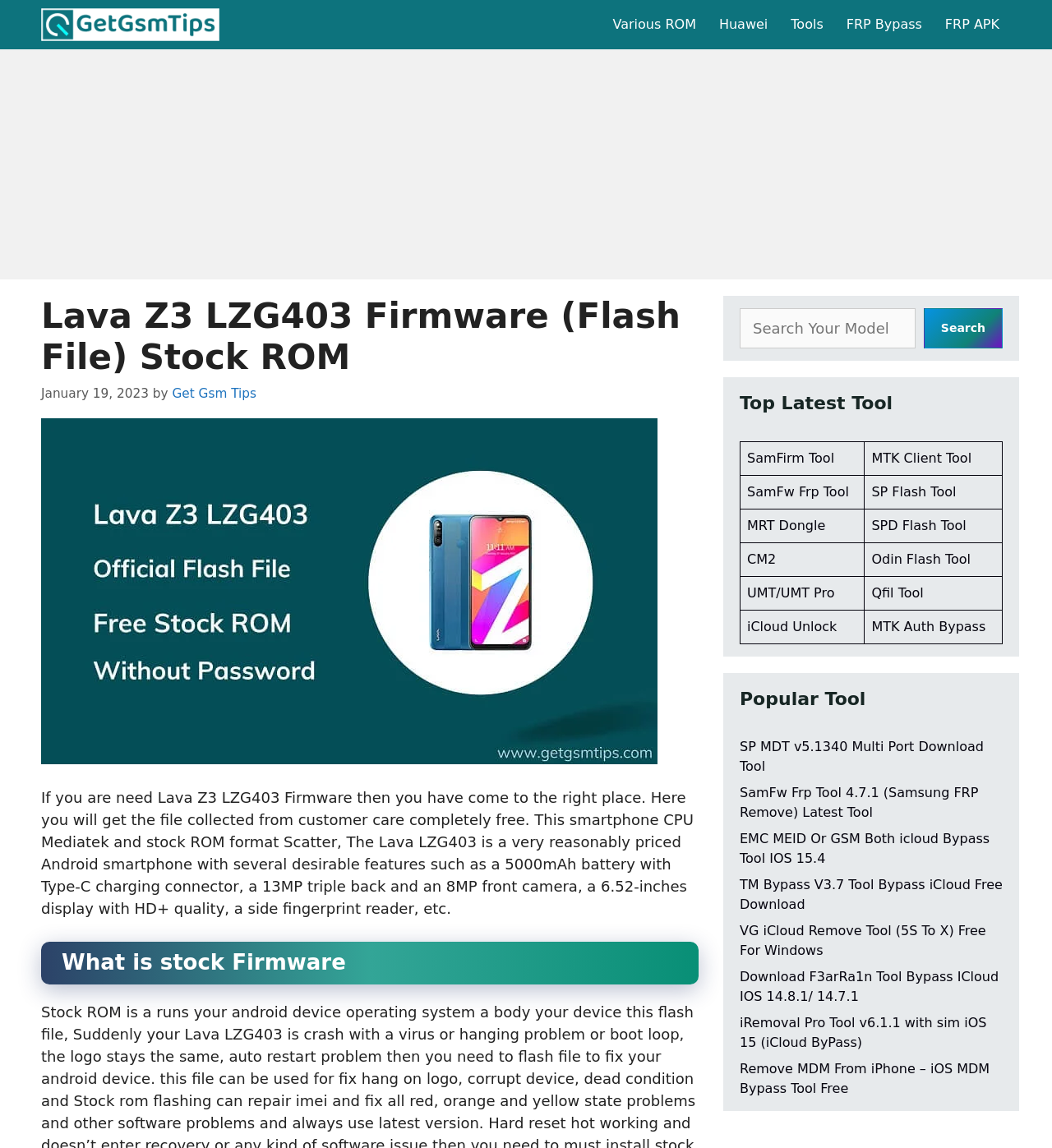Determine the bounding box coordinates of the section to be clicked to follow the instruction: "Click on Get Gsm Tips". The coordinates should be given as four float numbers between 0 and 1, formatted as [left, top, right, bottom].

[0.039, 0.0, 0.208, 0.043]